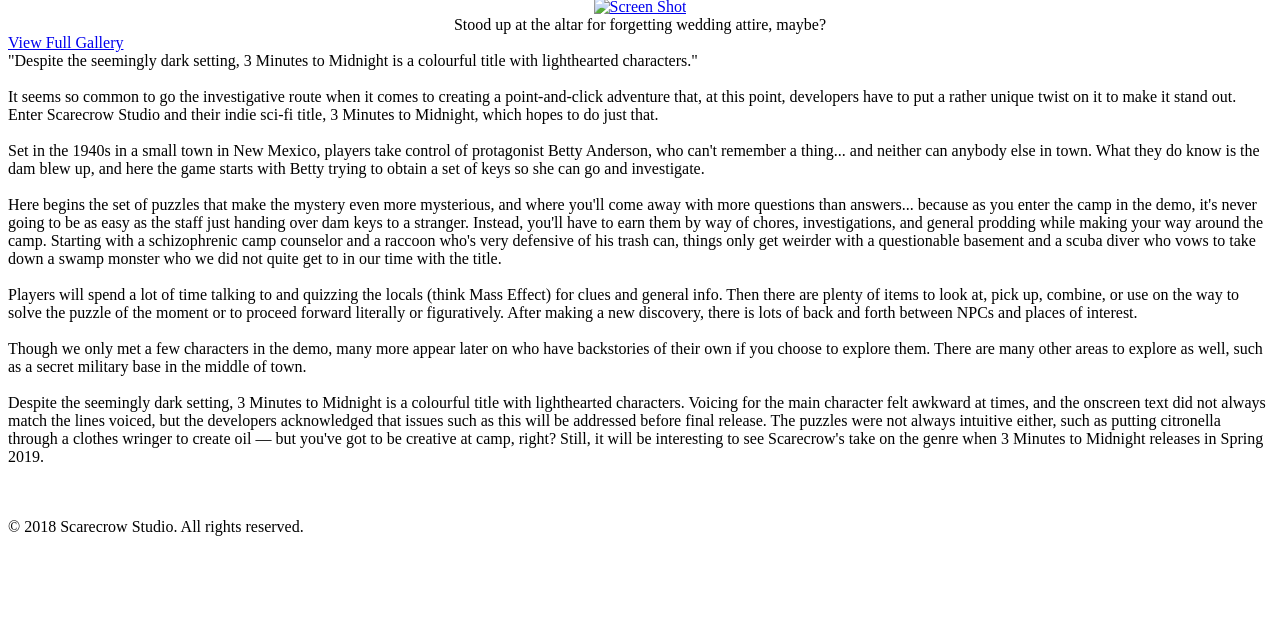Given the webpage screenshot, identify the bounding box of the UI element that matches this description: "View Full Gallery".

[0.006, 0.053, 0.096, 0.08]